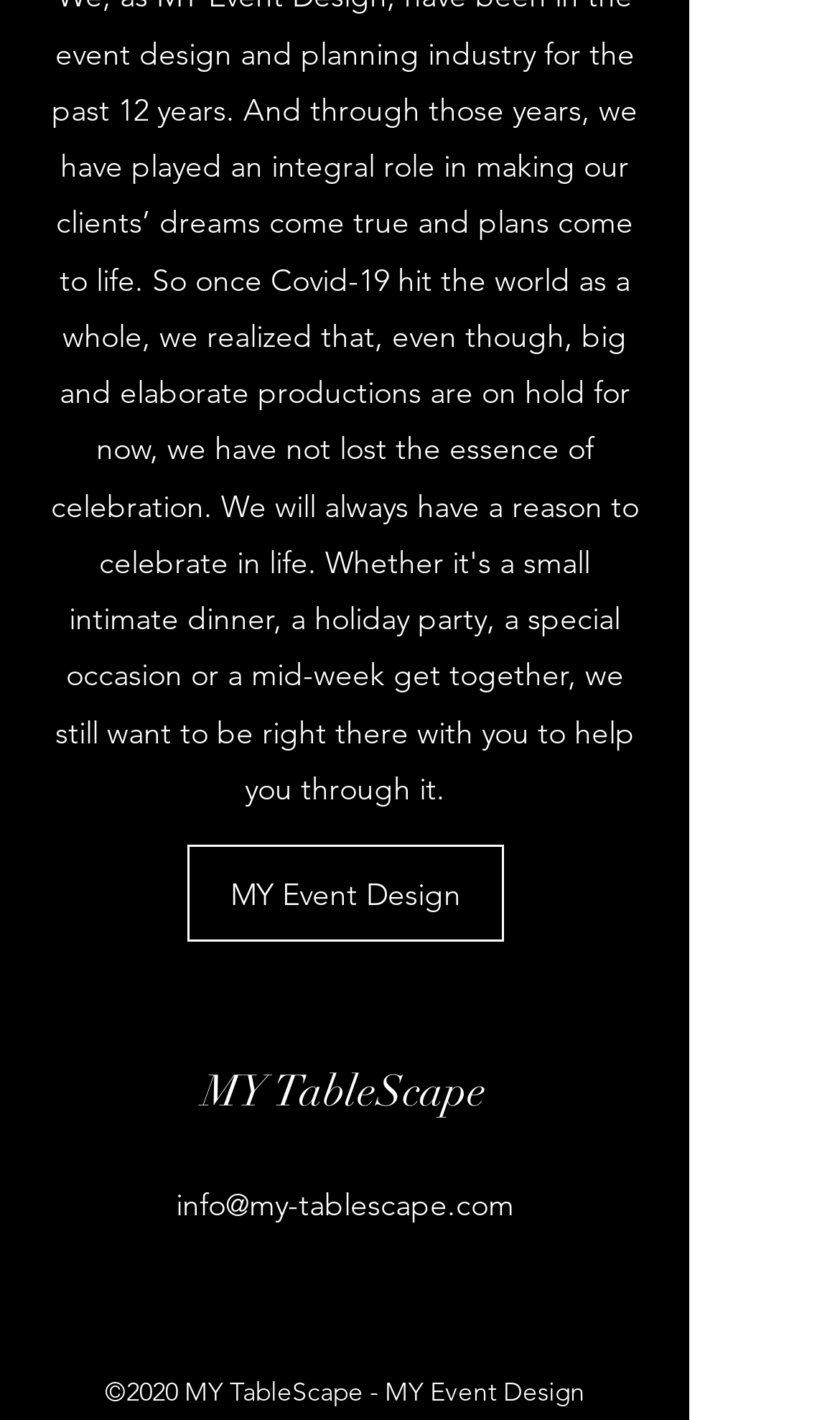Predict the bounding box of the UI element based on the description: "MY TableScape". The coordinates should be four float numbers between 0 and 1, formatted as [left, top, right, bottom].

[0.241, 0.75, 0.579, 0.788]